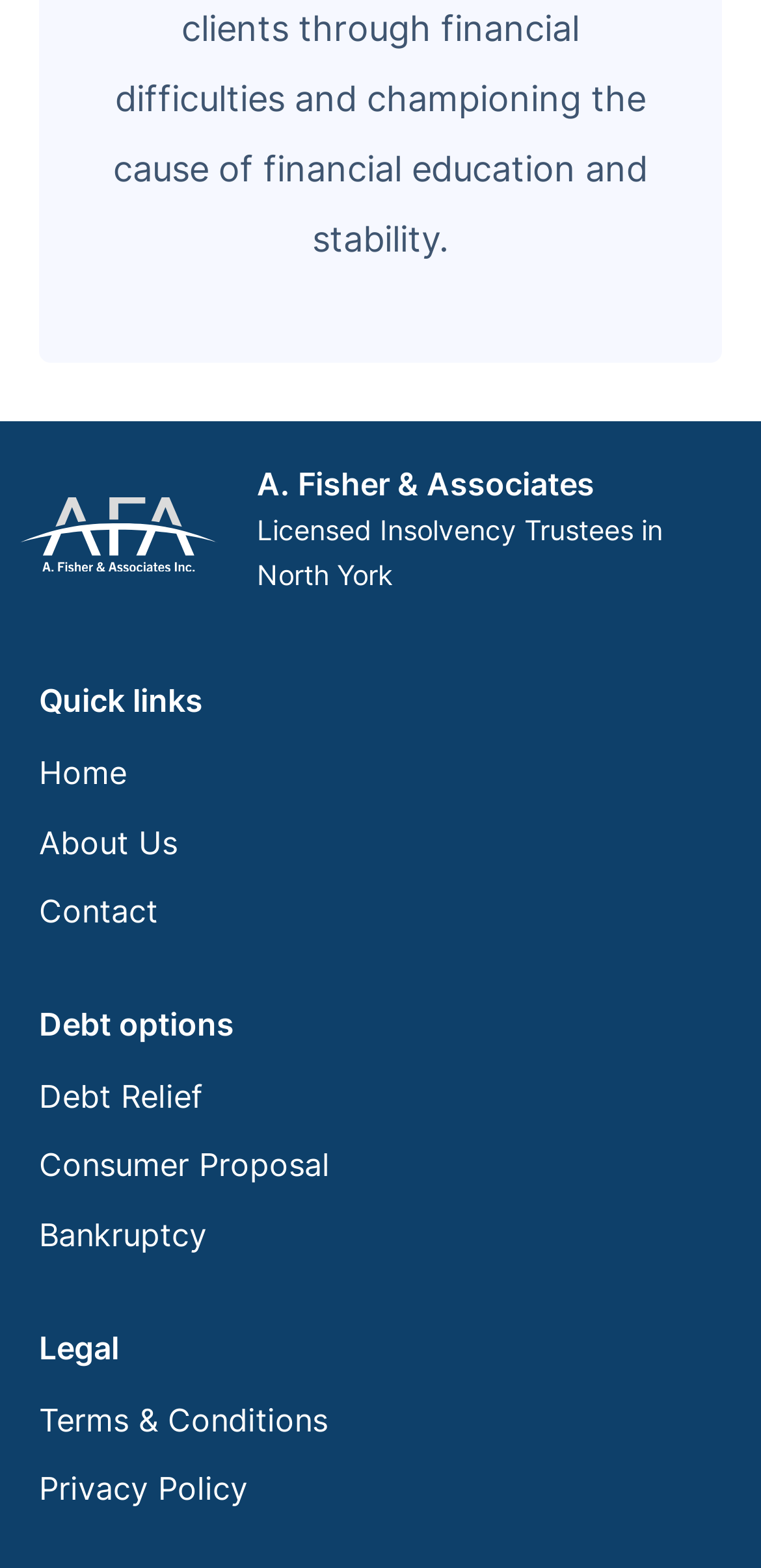Find the bounding box coordinates corresponding to the UI element with the description: "Privacy Policy". The coordinates should be formatted as [left, top, right, bottom], with values as floats between 0 and 1.

[0.051, 0.933, 0.326, 0.967]